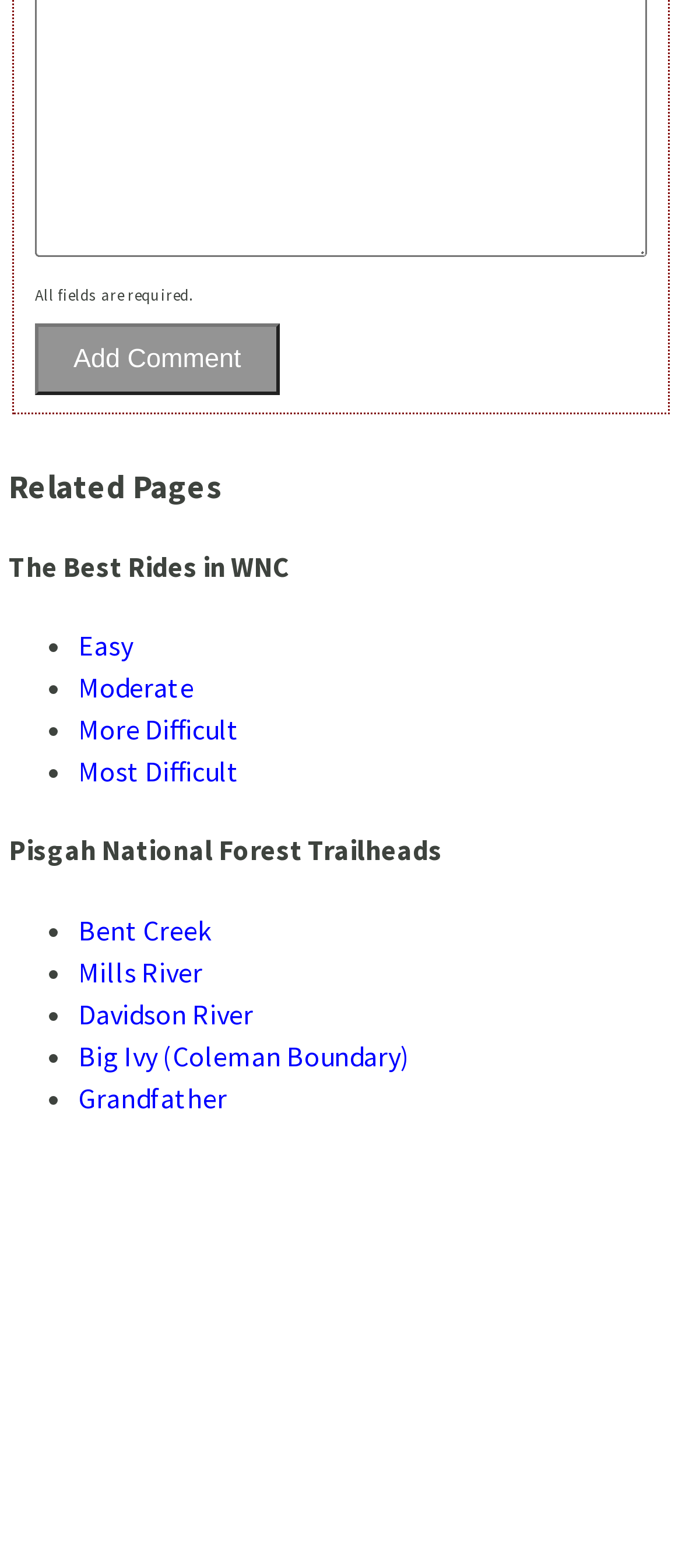How many trailheads are listed under Pisgah National Forest?
Respond to the question with a well-detailed and thorough answer.

The webpage lists four trailheads under Pisgah National Forest, which are Bent Creek, Mills River, Davidson River, and Big Ivy (Coleman Boundary), indicating that these are popular starting points for outdoor activities in the forest.